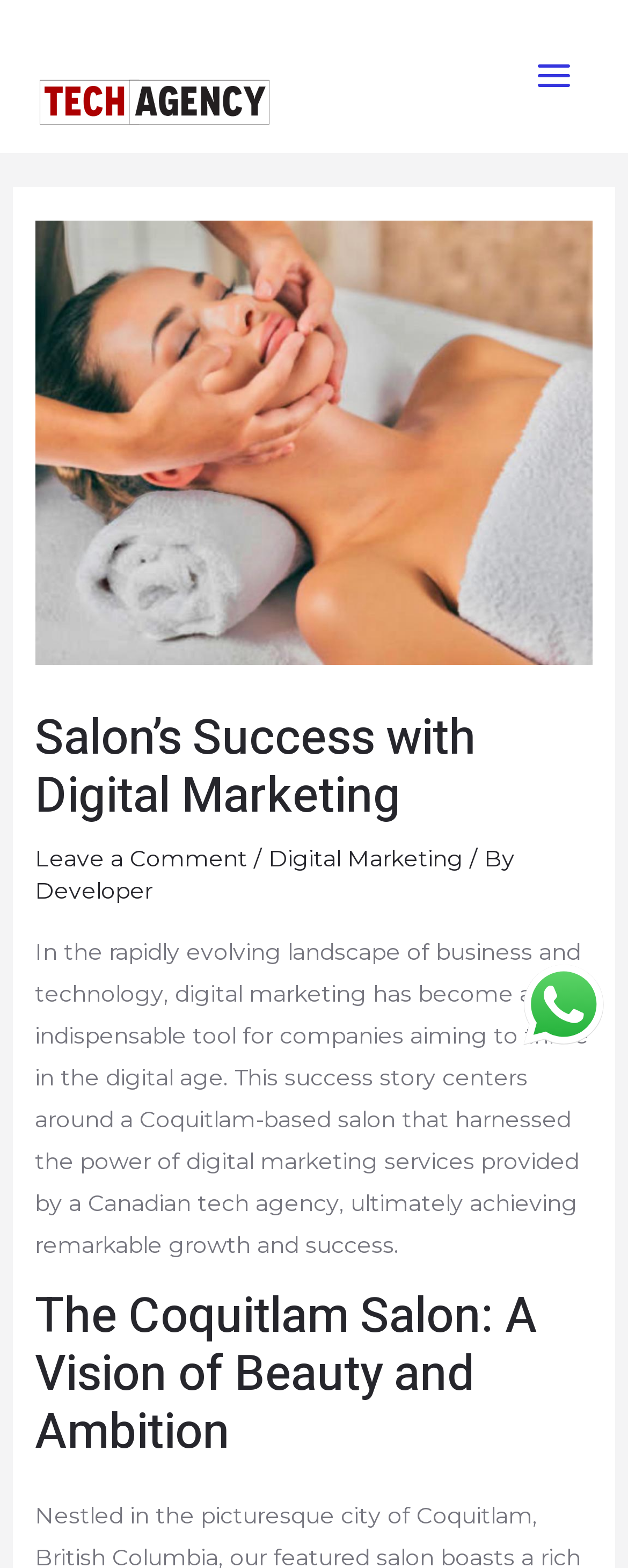What is the topic of the article?
Please respond to the question with a detailed and informative answer.

The answer can be found by looking at the breadcrumbs below the main heading, where there is a link with the text 'Digital Marketing'. This suggests that the article is about digital marketing, which is further supported by the content of the article.